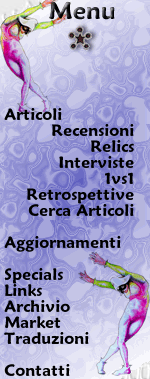Look at the image and give a detailed response to the following question: How many links are provided in the menu?

The menu provides 12 links, including 'Articoli', 'Recensioni', 'Relics', 'Interviste', '1vs1', 'Retrospettive', 'Cerca Articoli', 'Aggiornamenti', 'Specials', 'Links', 'Archivio', and 'Market', 'Traduzioni', and 'Contatti'.